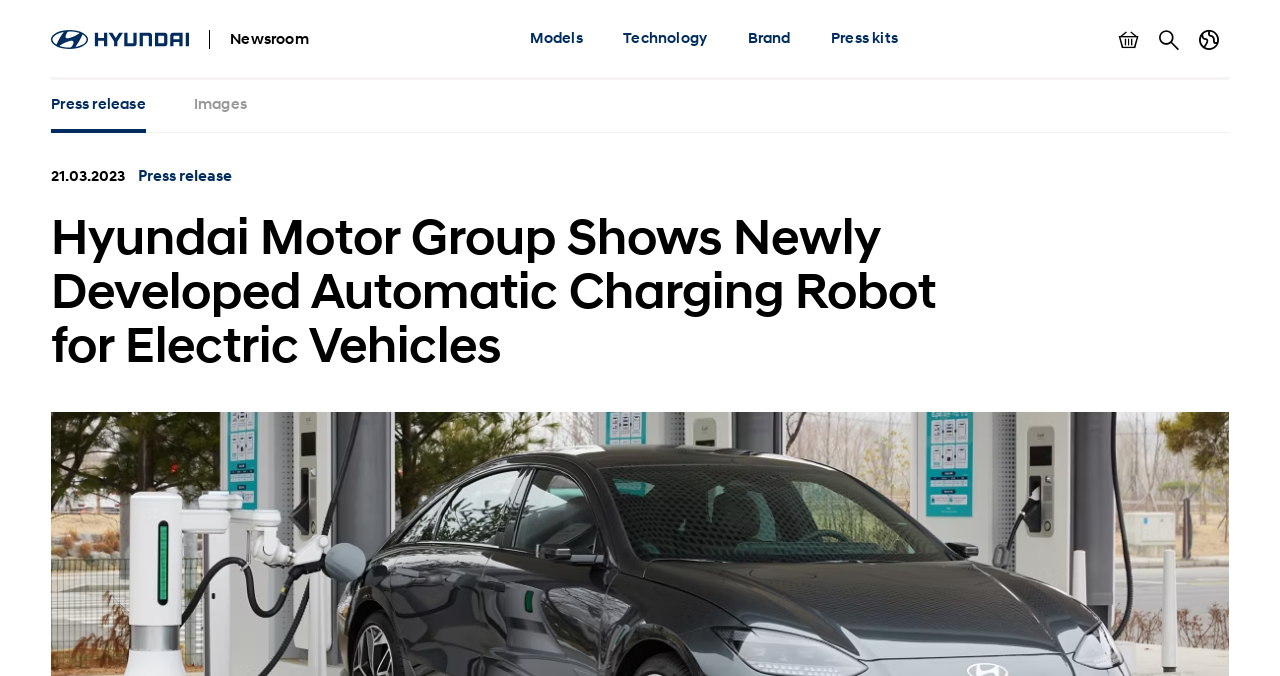Identify the bounding box coordinates for the region of the element that should be clicked to carry out the instruction: "view about page". The bounding box coordinates should be four float numbers between 0 and 1, i.e., [left, top, right, bottom].

None